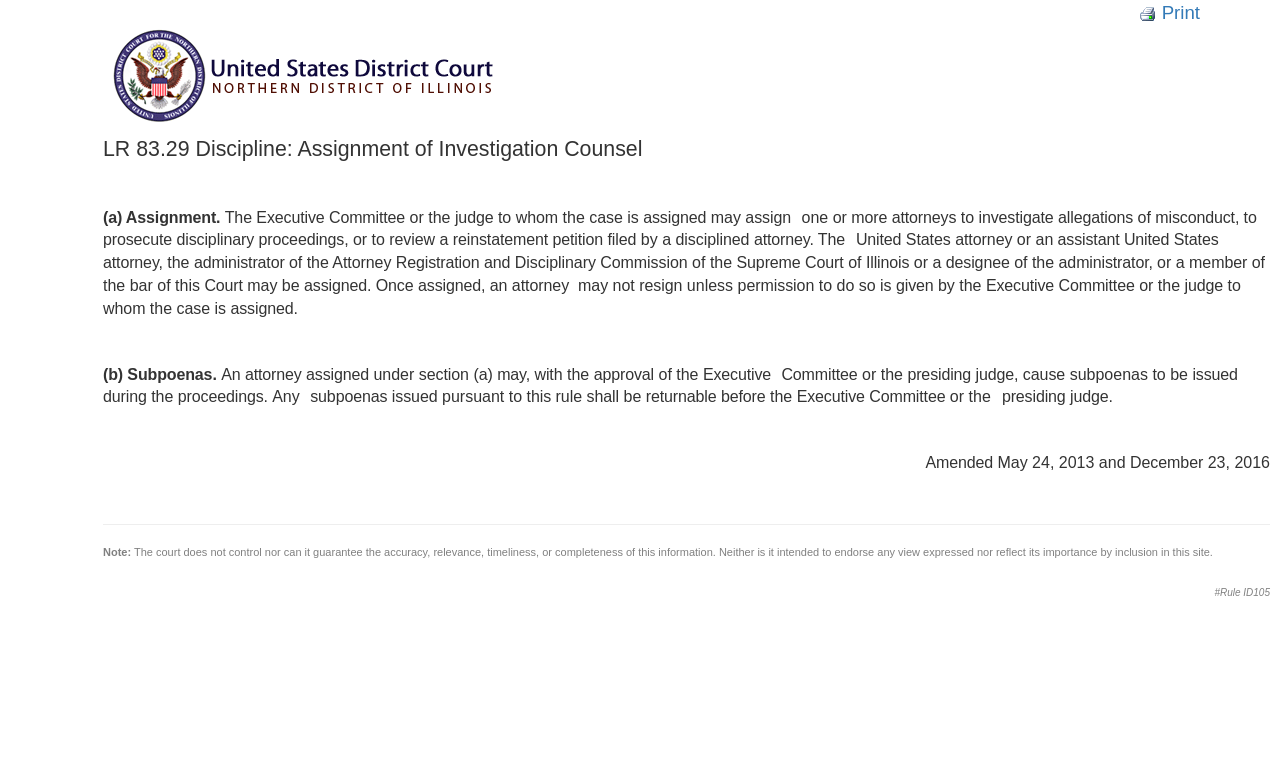What is the purpose of the United States Courts - Northern District Of Illinois?
Look at the image and answer with only one word or phrase.

Provide court services